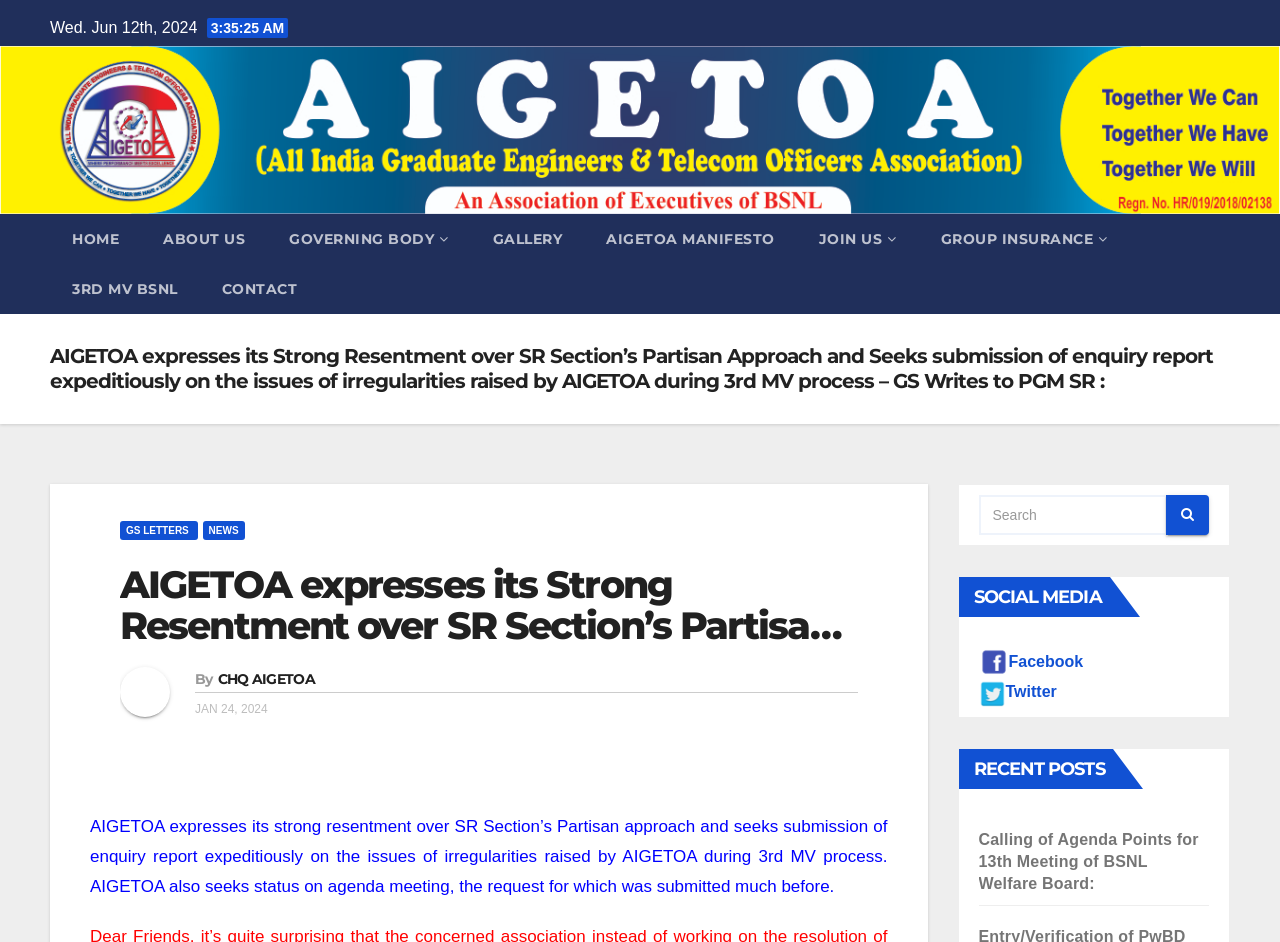Can you find the bounding box coordinates for the element to click on to achieve the instruction: "Check the RECENT POSTS"?

[0.749, 0.795, 0.869, 0.838]